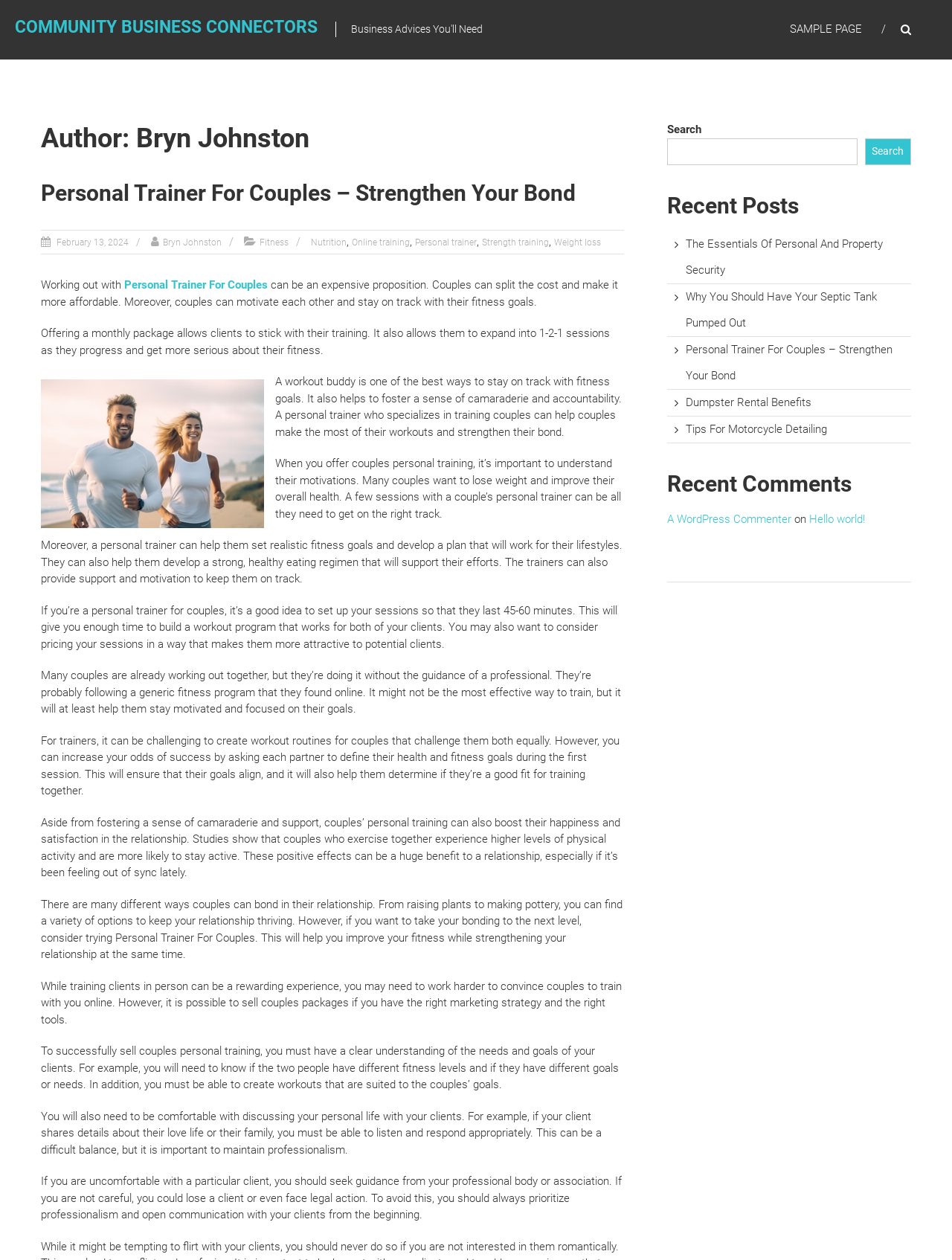Pinpoint the bounding box coordinates of the clickable area necessary to execute the following instruction: "Click on the 'SuperbThemes' link". The coordinates should be given as four float numbers between 0 and 1, namely [left, top, right, bottom].

None